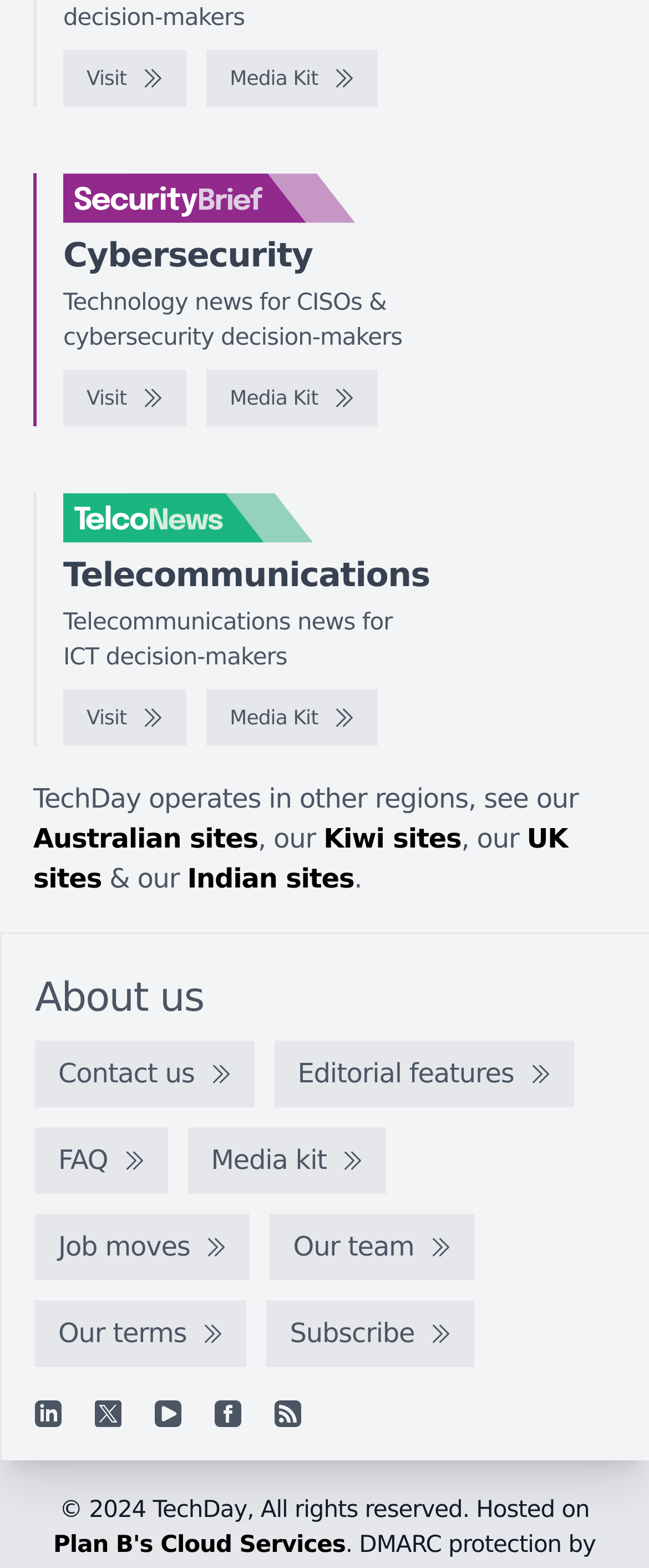Please respond to the question with a concise word or phrase:
How many regions does TechDay operate in?

At least 4